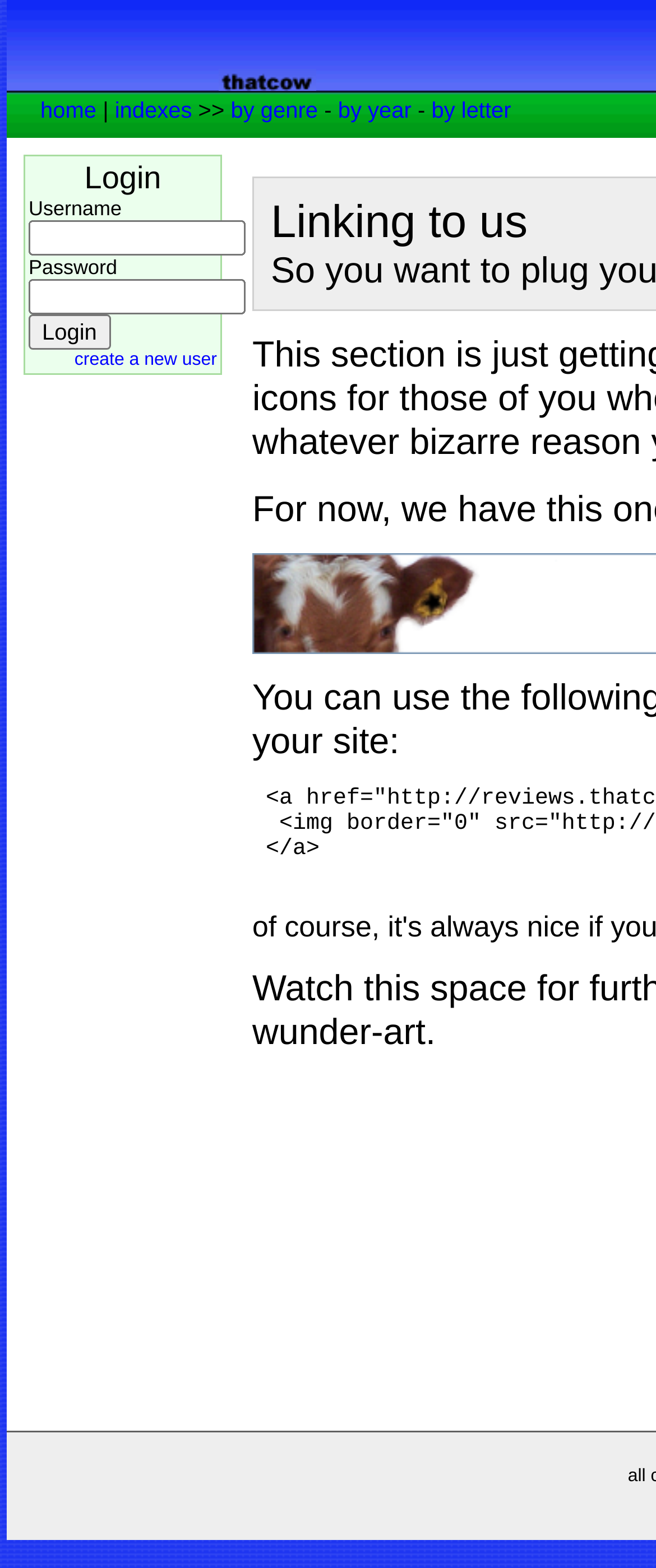Use a single word or phrase to answer the question: 
What is the purpose of the button below the password textbox?

Login